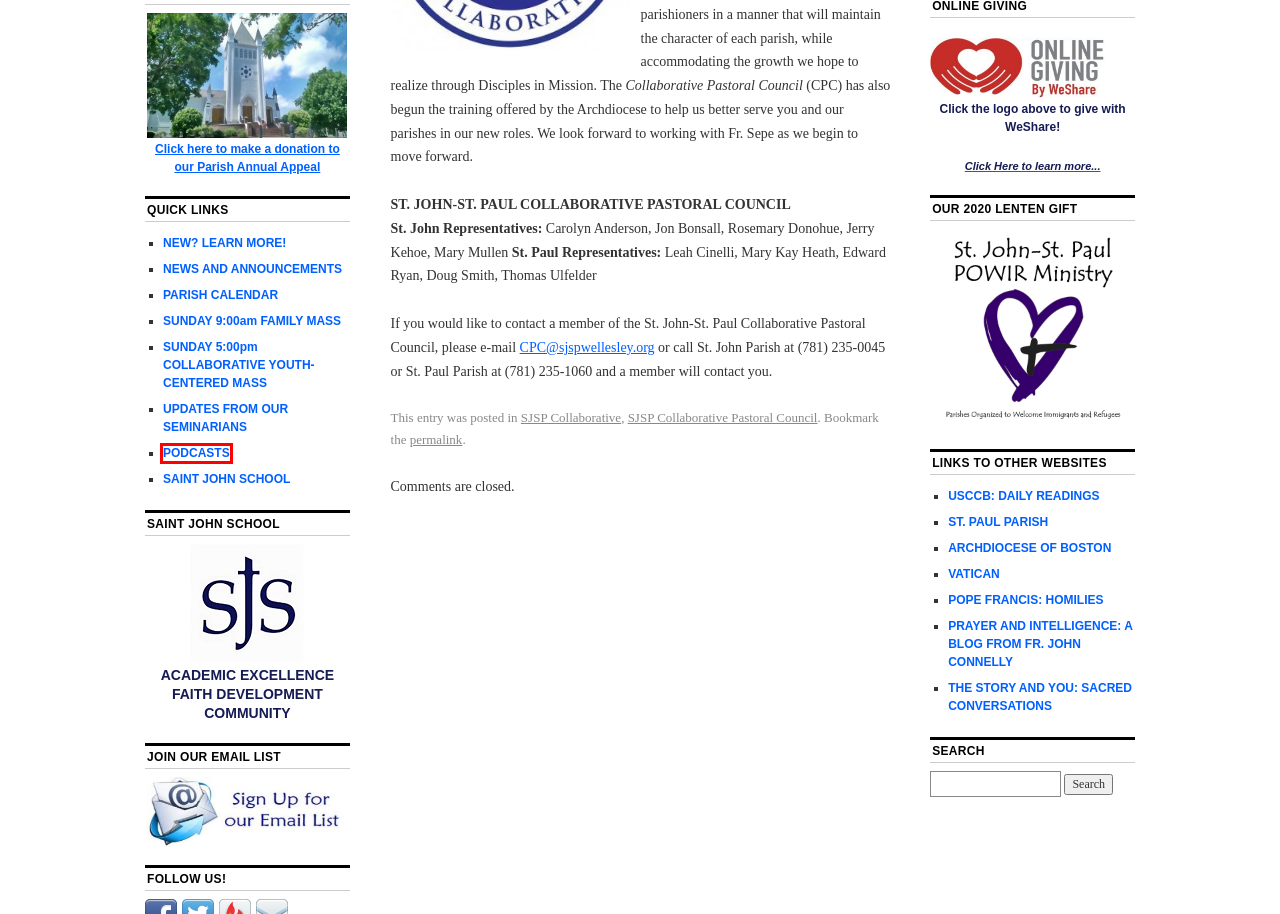Look at the screenshot of a webpage, where a red bounding box highlights an element. Select the best description that matches the new webpage after clicking the highlighted element. Here are the candidates:
A. The Story and You -
B. The Saint John School - Wellesley, MA
C. The Holy See
D. Homilies 2015 | Francis
E. SJSP Collaborative Pastoral Council | St. John the Evangelist Parish
F. Daily Bible Reading - June 12, 2024 | USCCB
G. Blog Tool, Publishing Platform, and CMS – WordPress.org
H. Podcast | St. John the Evangelist Parish

H